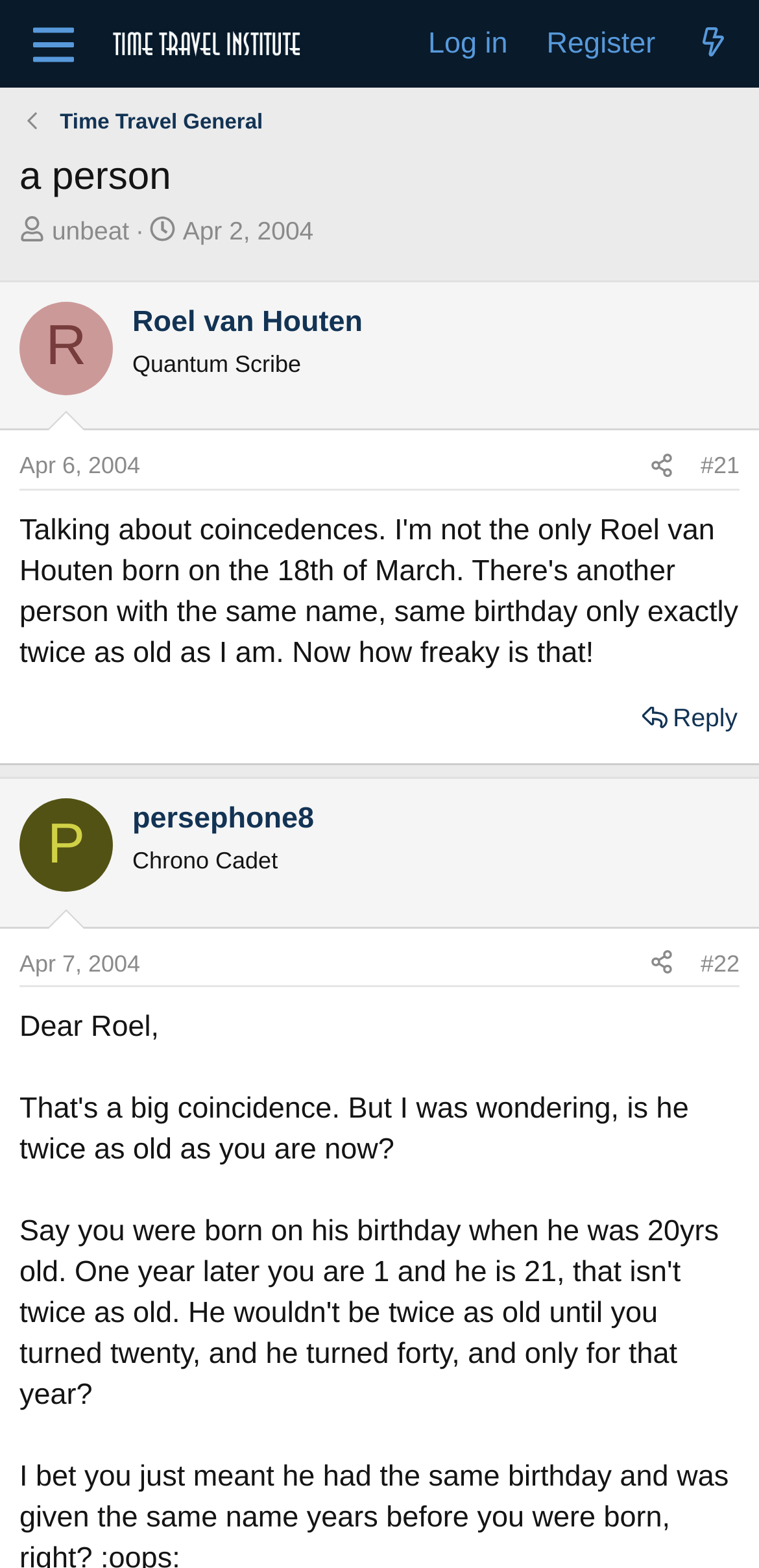Provide a short answer to the following question with just one word or phrase: How many replies are there in the thread?

At least 2